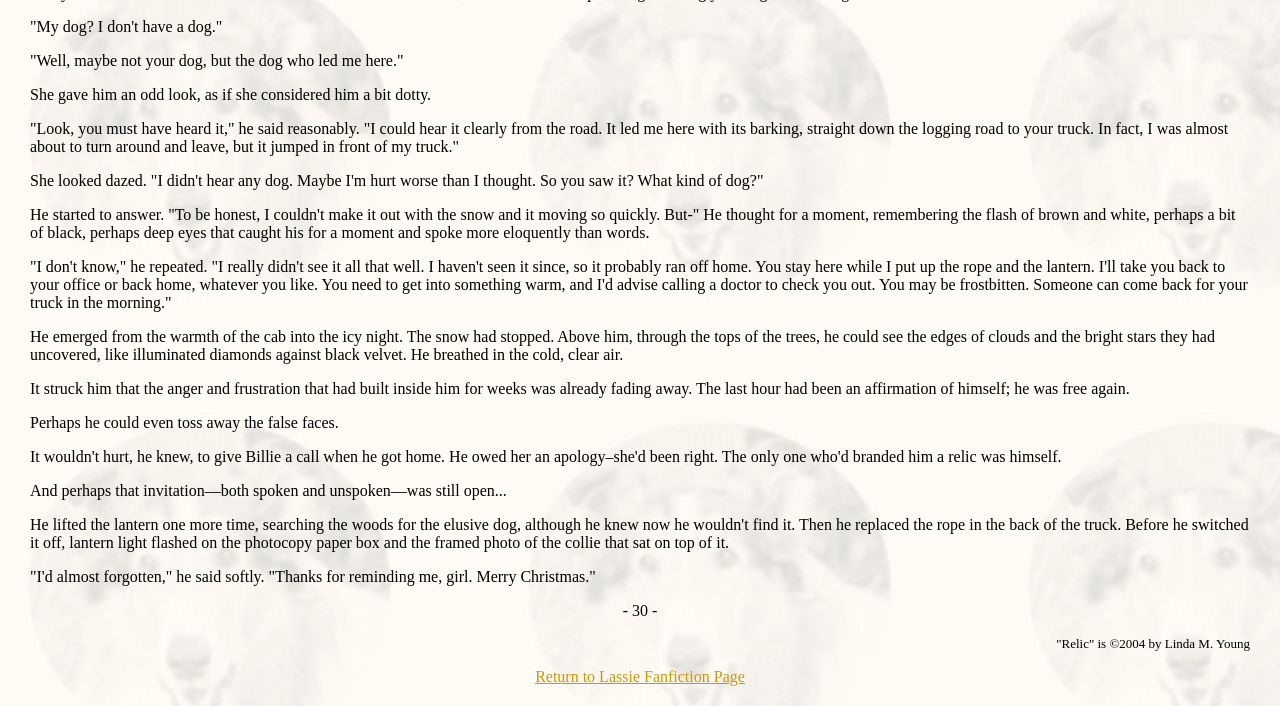What is the speaker's intention for the person he is talking to?
Look at the image and answer the question using a single word or phrase.

To take them home